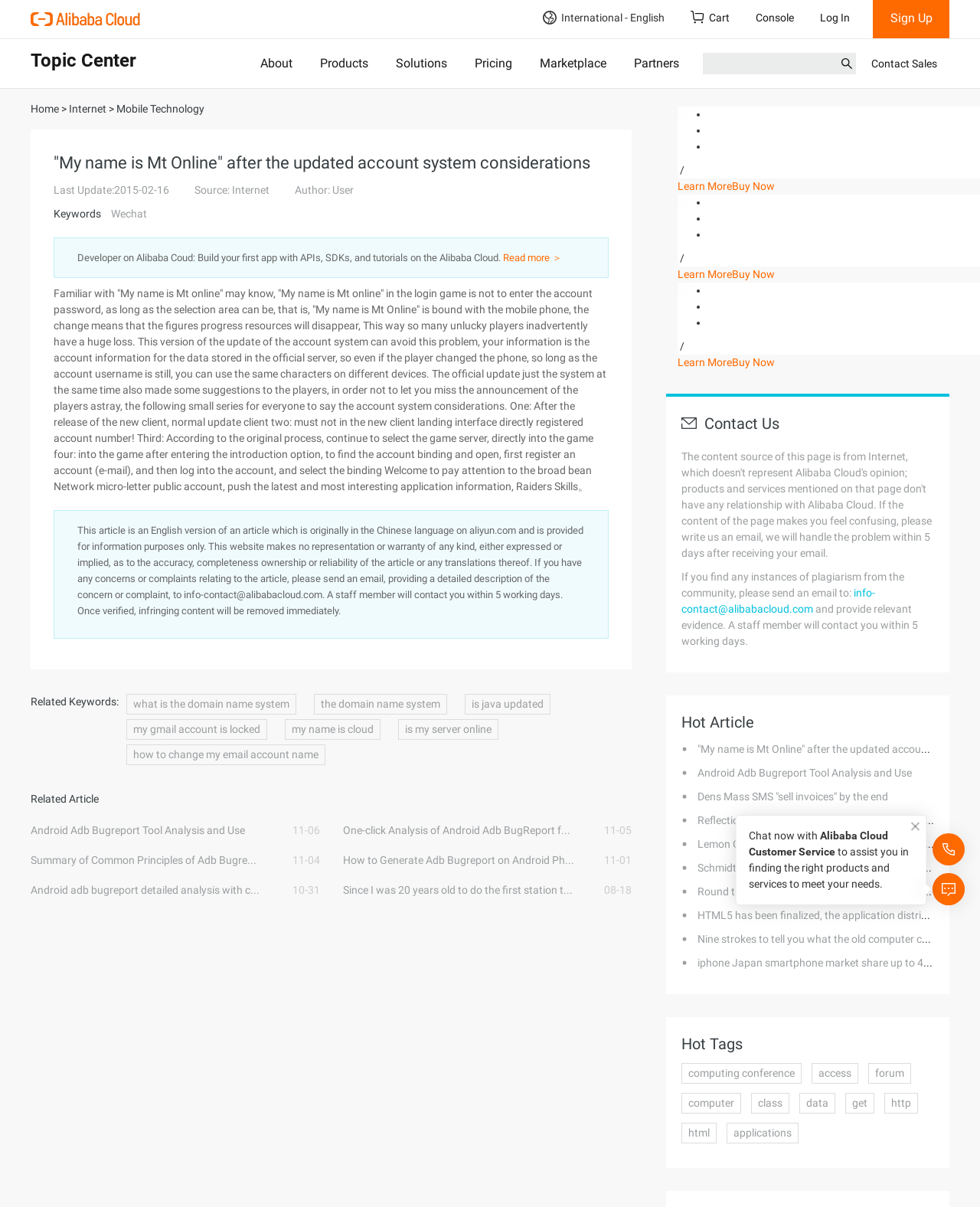Given the webpage screenshot, identify the bounding box of the UI element that matches this description: "Read more ＞".

[0.513, 0.208, 0.573, 0.218]